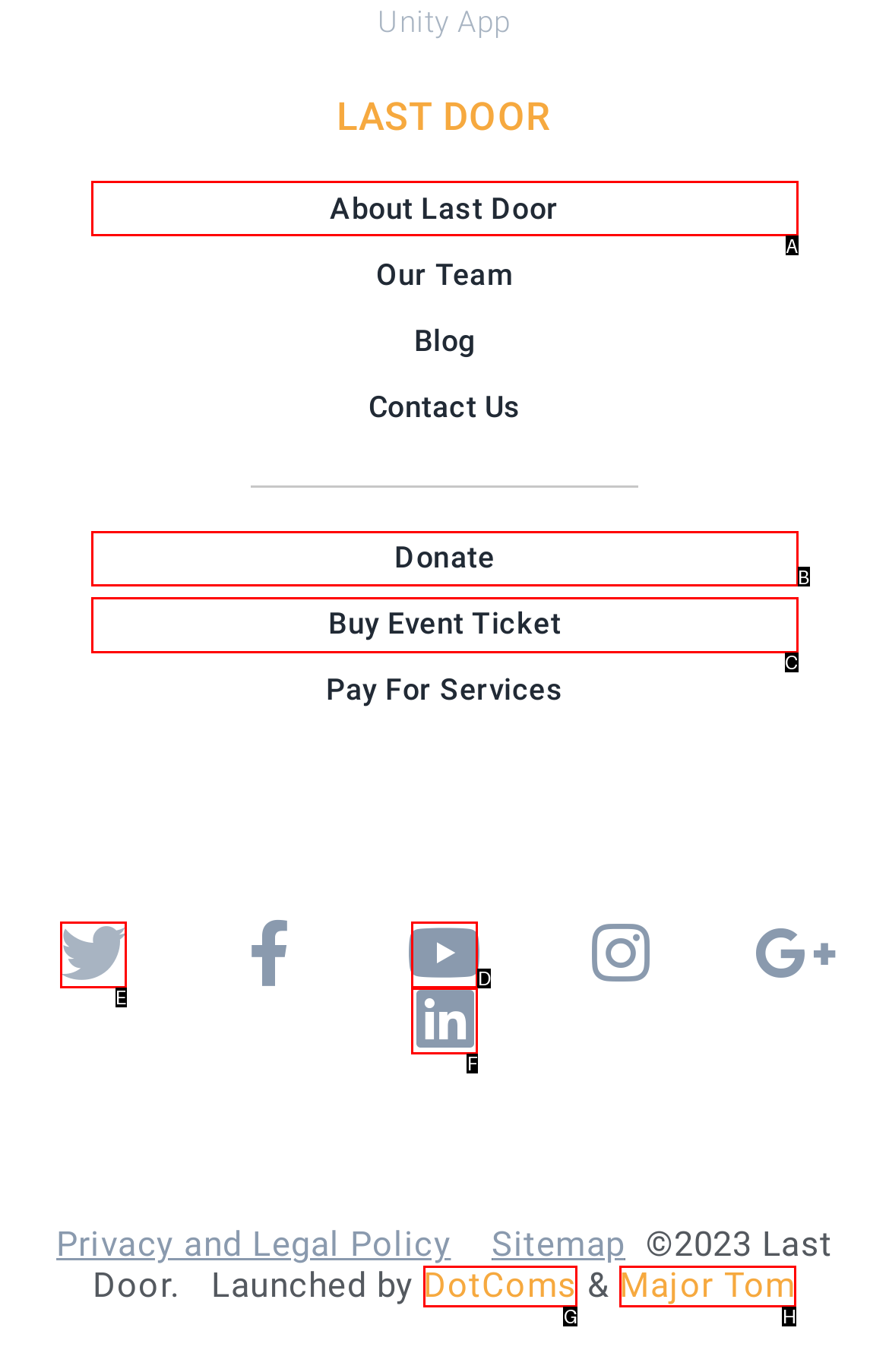Which choice should you pick to execute the task: Follow Last Door on Twitter
Respond with the letter associated with the correct option only.

E